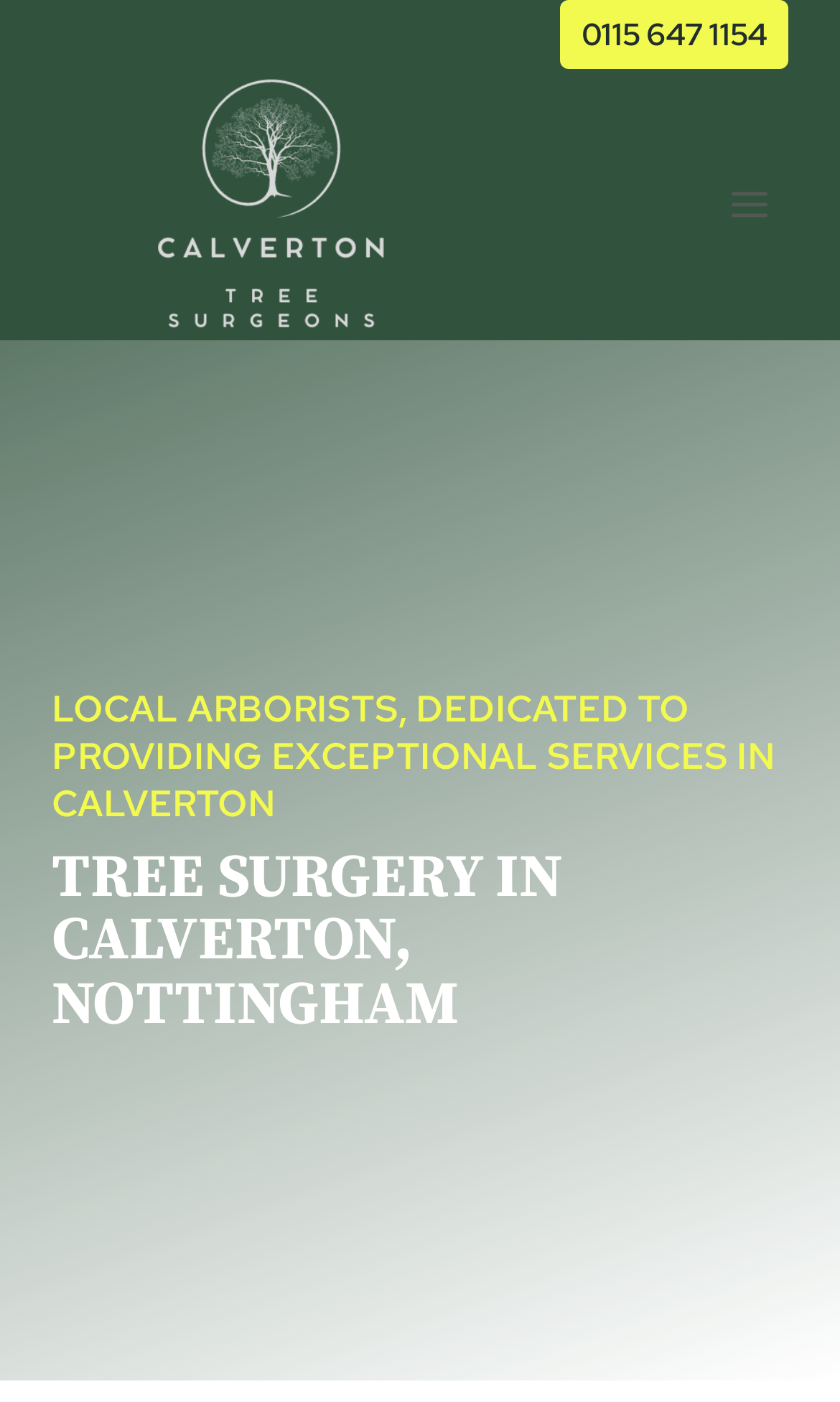Using the element description provided, determine the bounding box coordinates in the format (top-left x, top-left y, bottom-right x, bottom-right y). Ensure that all values are floating point numbers between 0 and 1. Element description: aria-label="Pinterest" title="Pinterest"

None